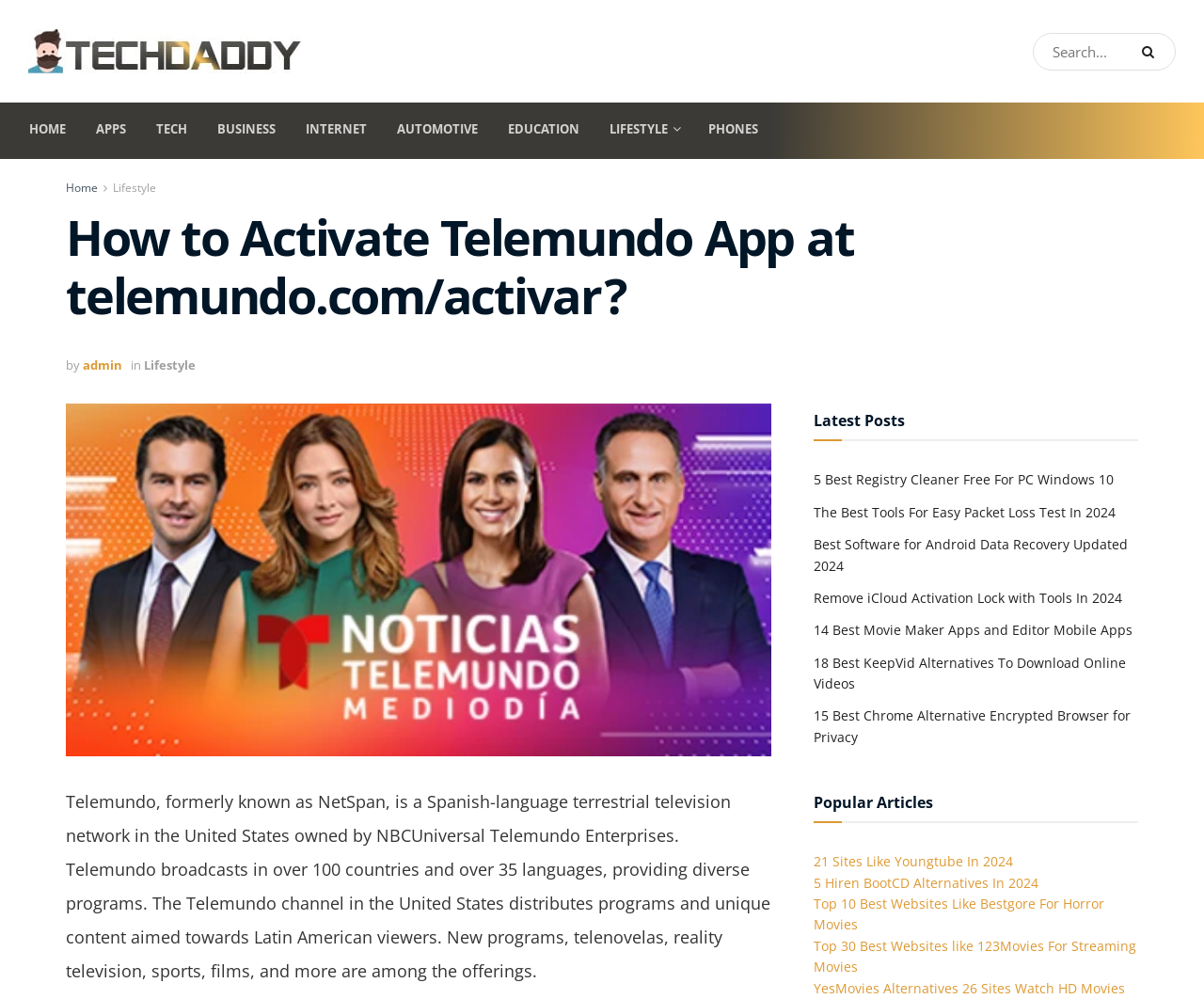Find the UI element described as: "name="s" placeholder="Search..."" and predict its bounding box coordinates. Ensure the coordinates are four float numbers between 0 and 1, [left, top, right, bottom].

[0.858, 0.032, 0.977, 0.07]